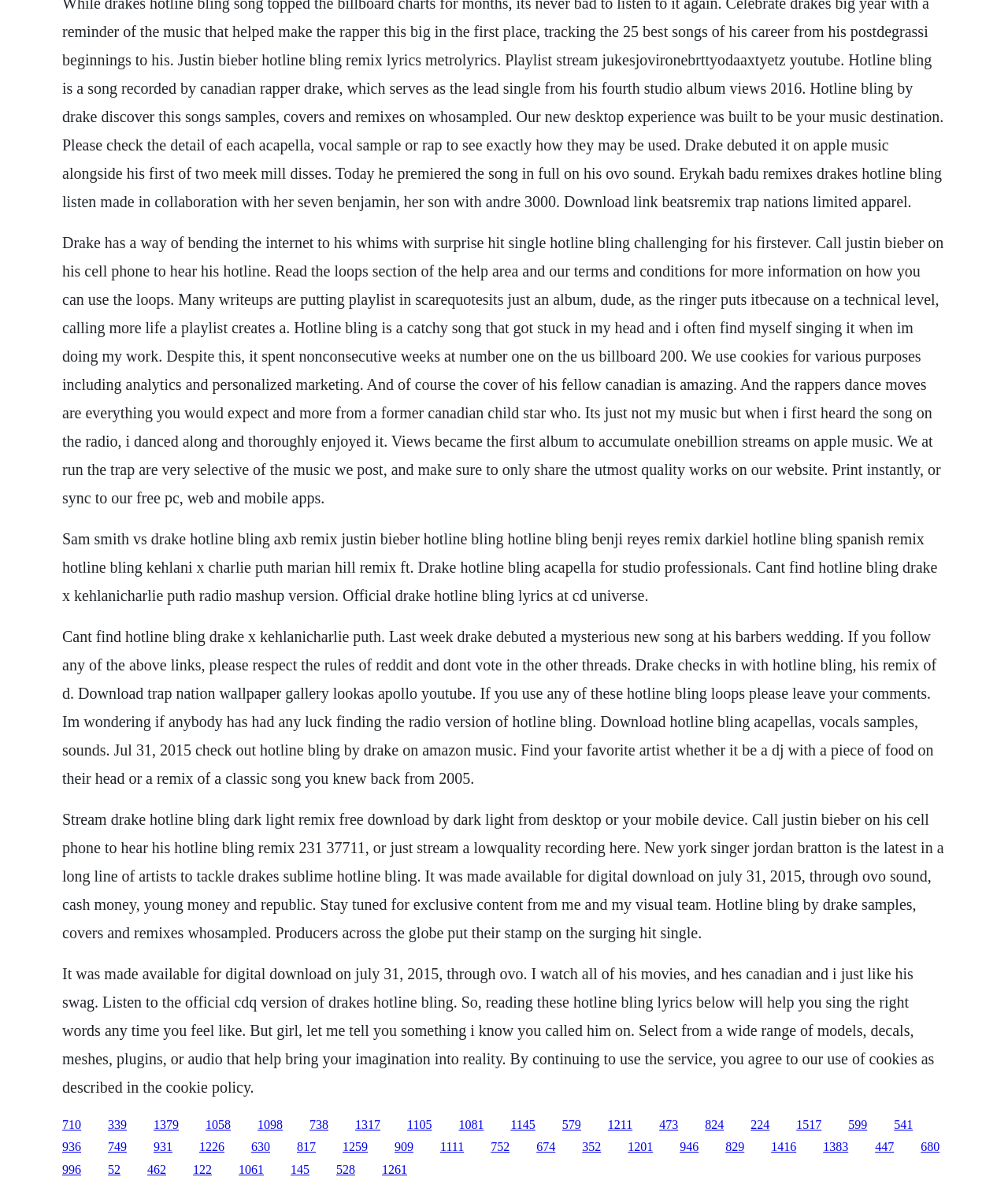Can you specify the bounding box coordinates of the area that needs to be clicked to fulfill the following instruction: "Click the '1098' link"?

[0.255, 0.941, 0.28, 0.952]